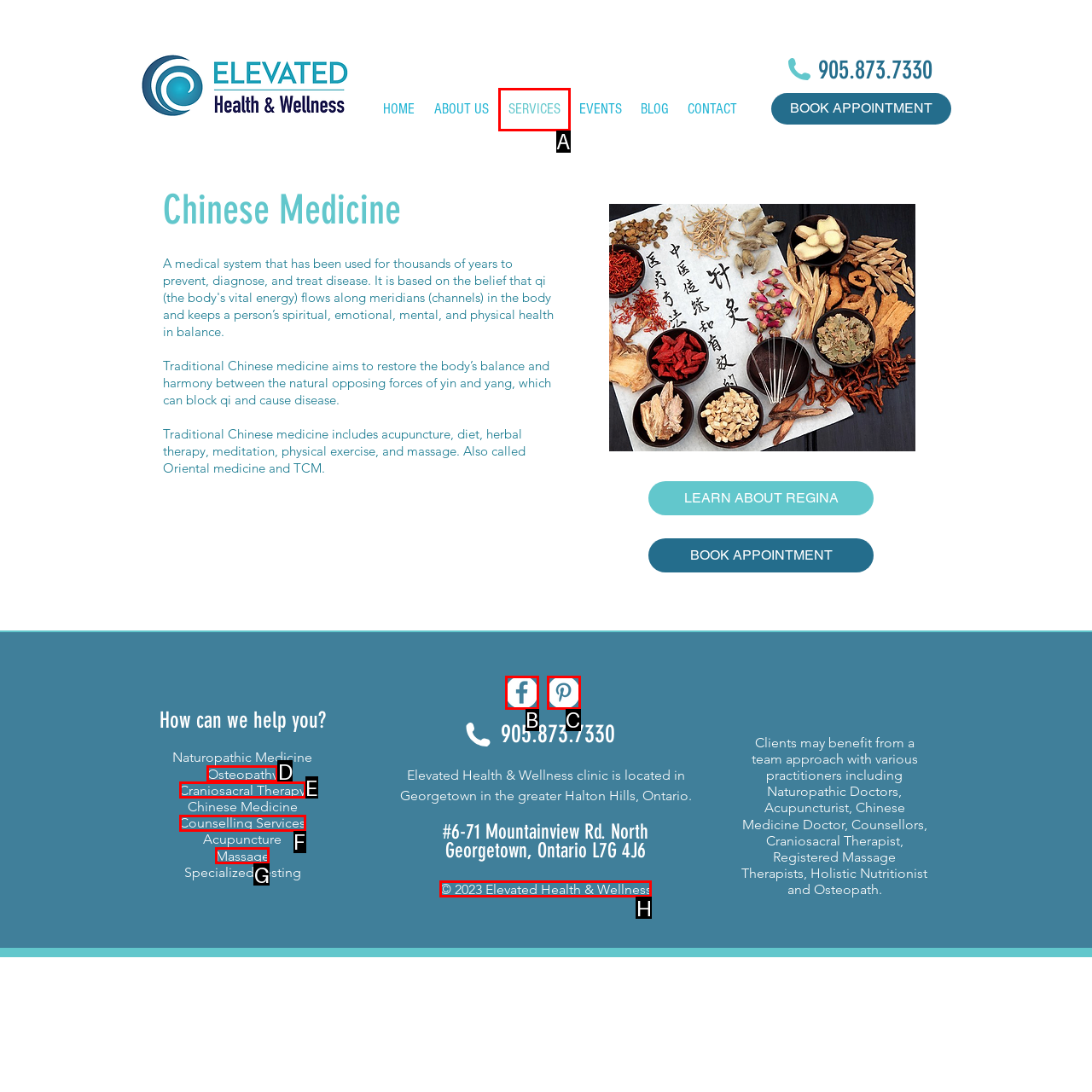Find the option that fits the given description: Osteopathy
Answer with the letter representing the correct choice directly.

D